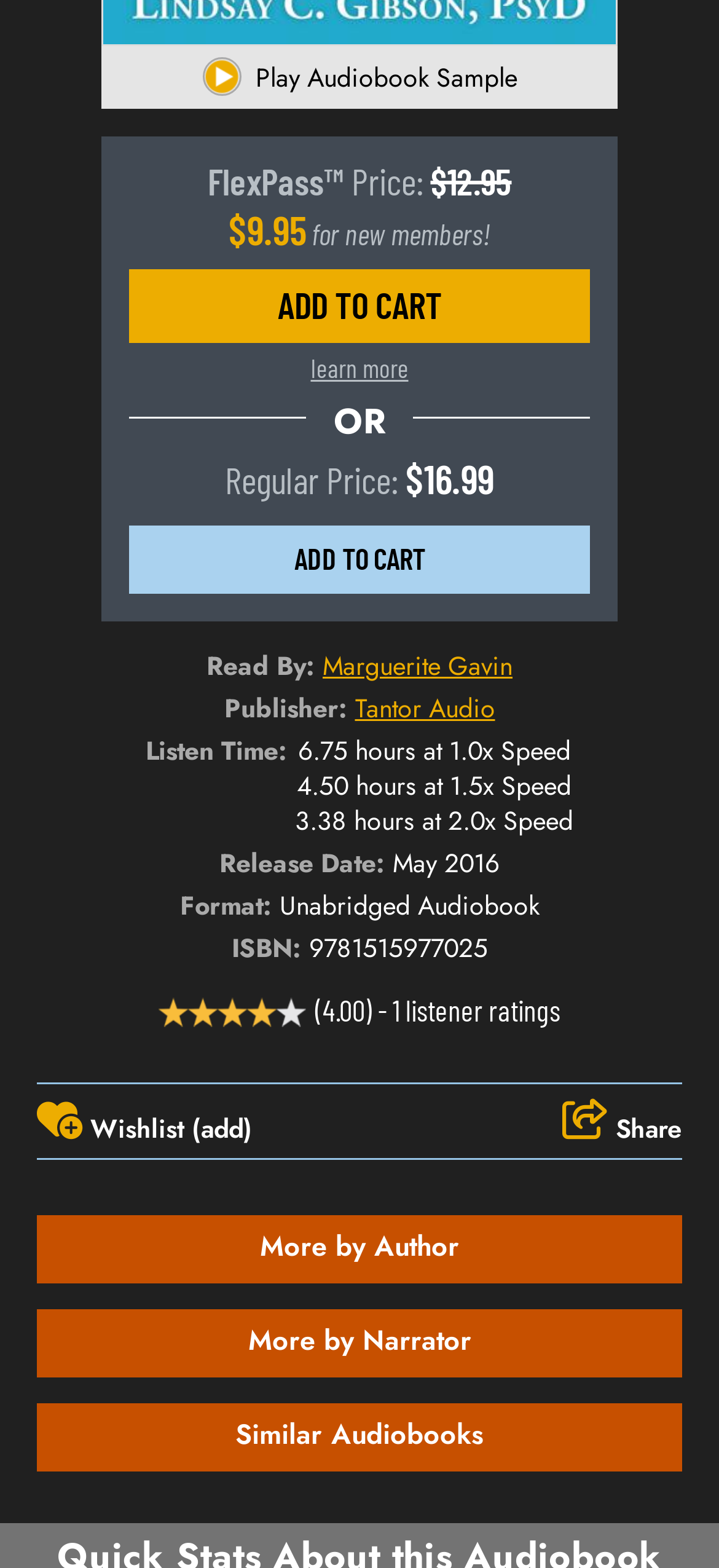Locate the bounding box coordinates of the clickable area needed to fulfill the instruction: "Play audiobook sample".

[0.355, 0.038, 0.719, 0.061]